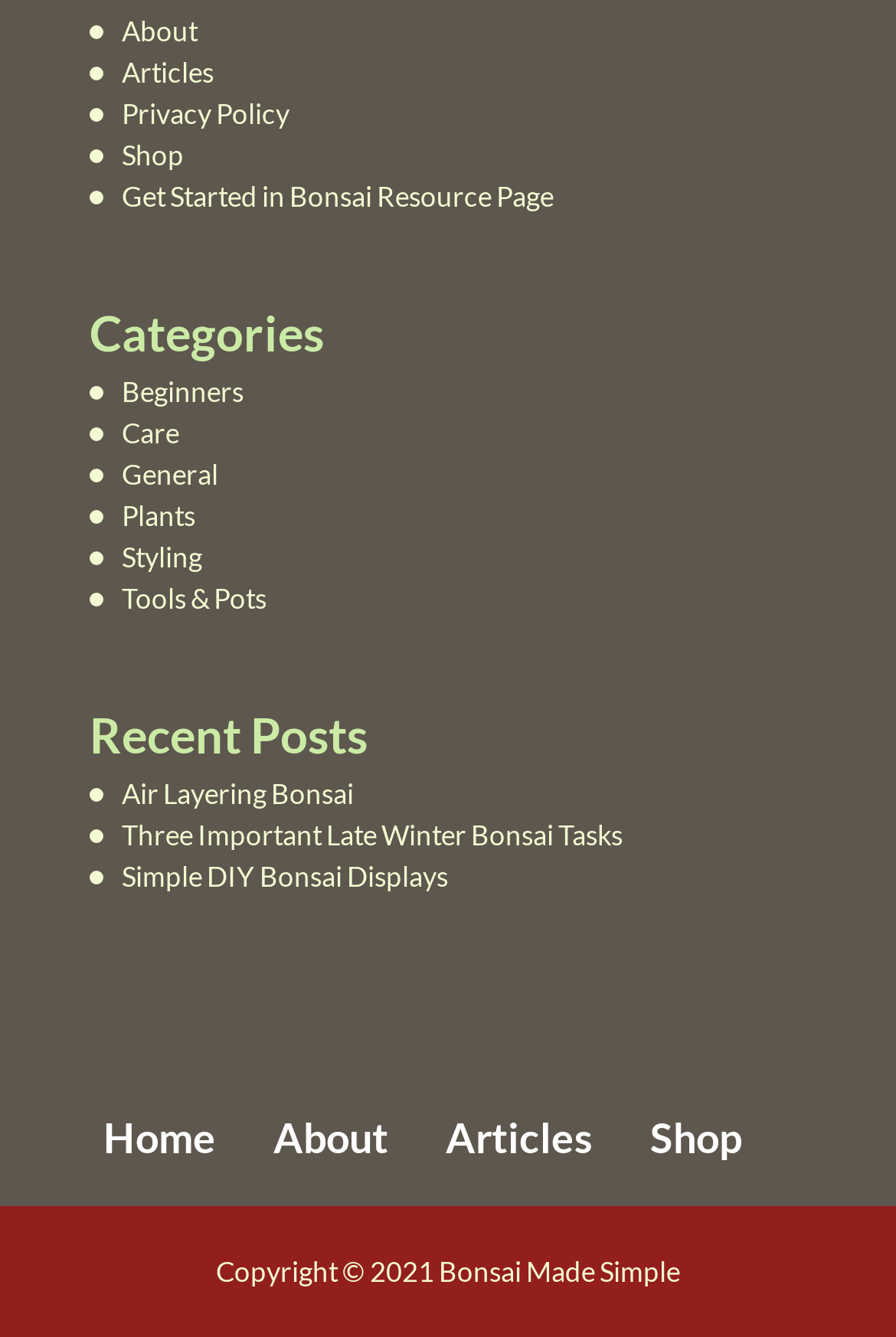Kindly determine the bounding box coordinates for the clickable area to achieve the given instruction: "go to home page".

[0.115, 0.831, 0.241, 0.869]